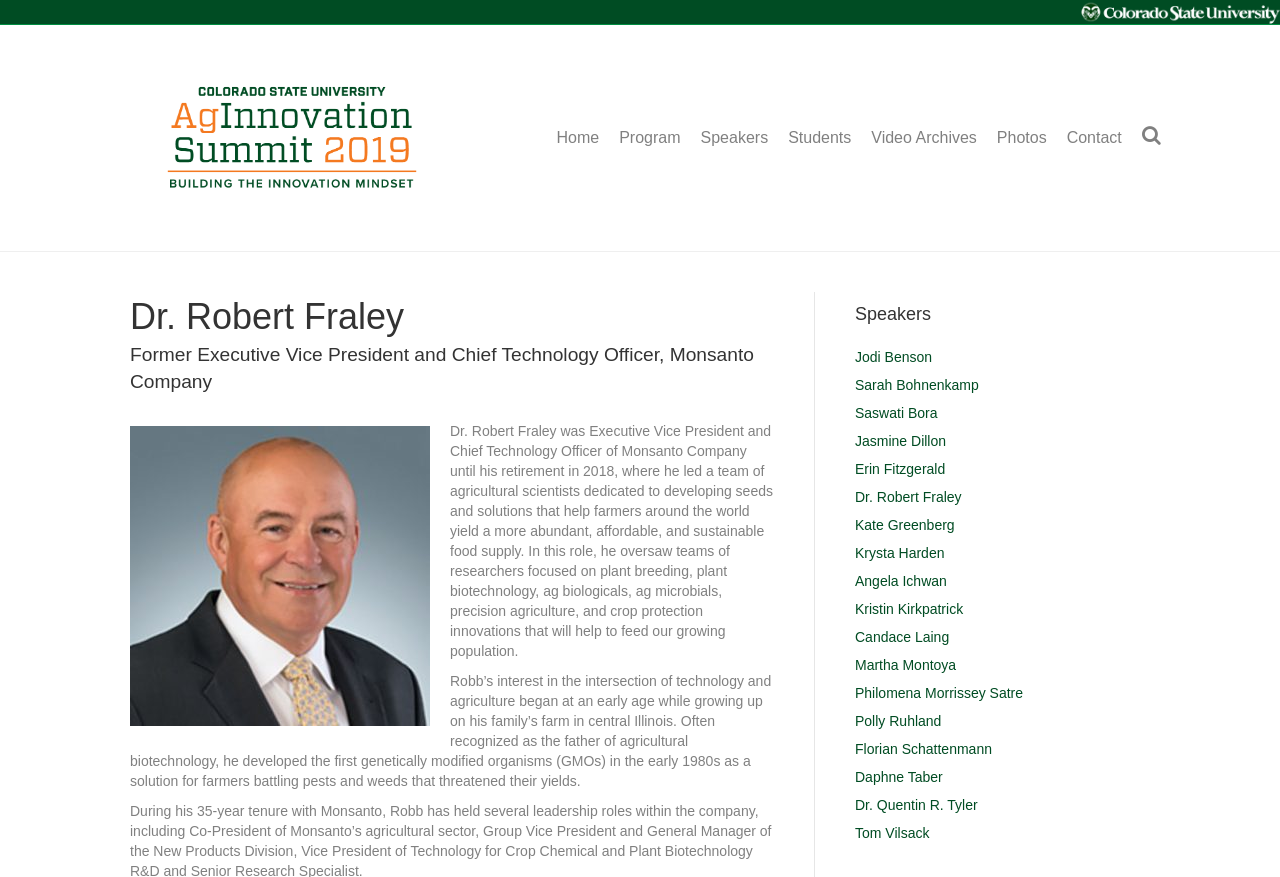Please find the bounding box coordinates for the clickable element needed to perform this instruction: "Click the Home link".

[0.427, 0.127, 0.476, 0.187]